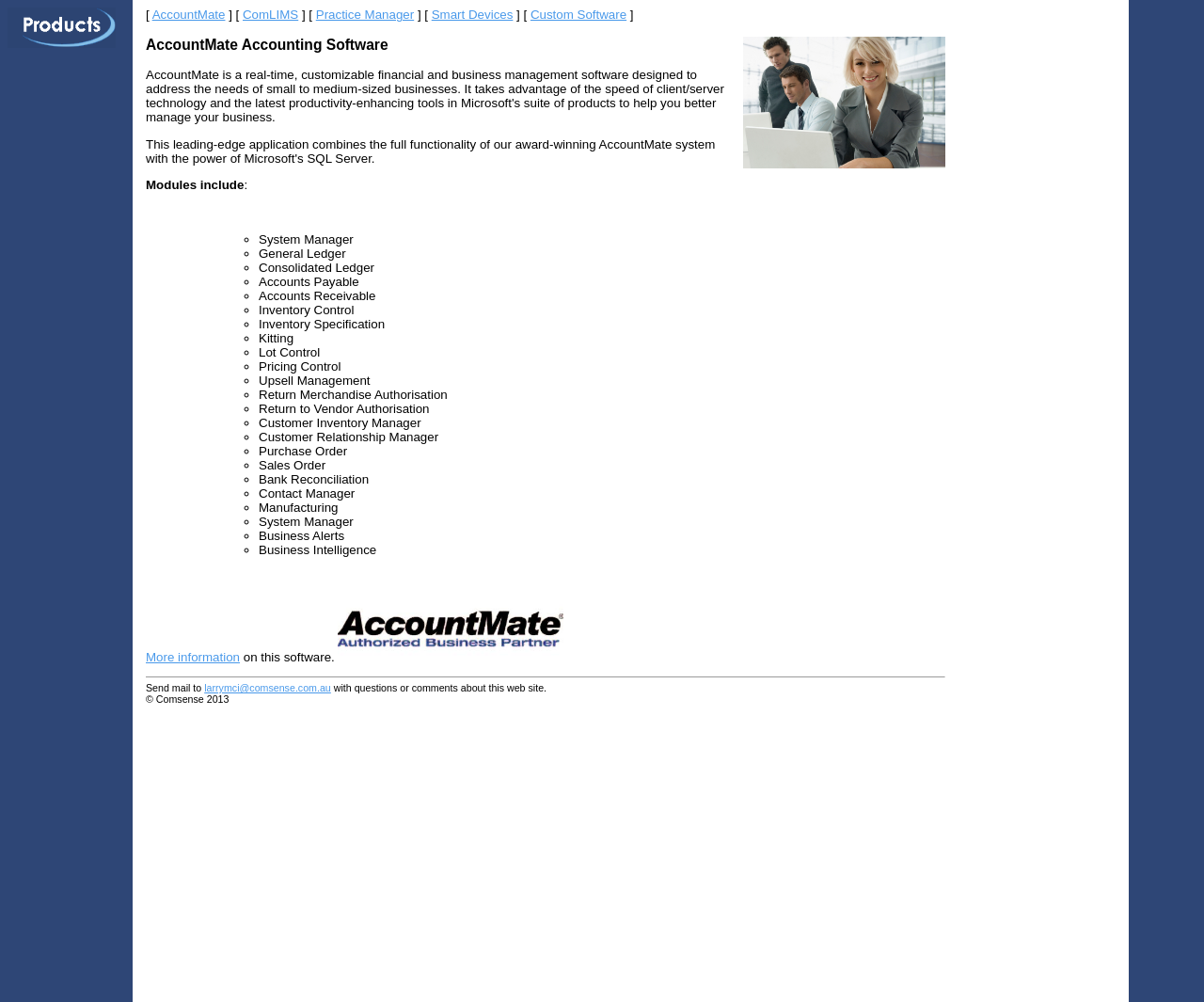Identify the bounding box of the UI component described as: "AccountMate".

[0.126, 0.008, 0.187, 0.022]